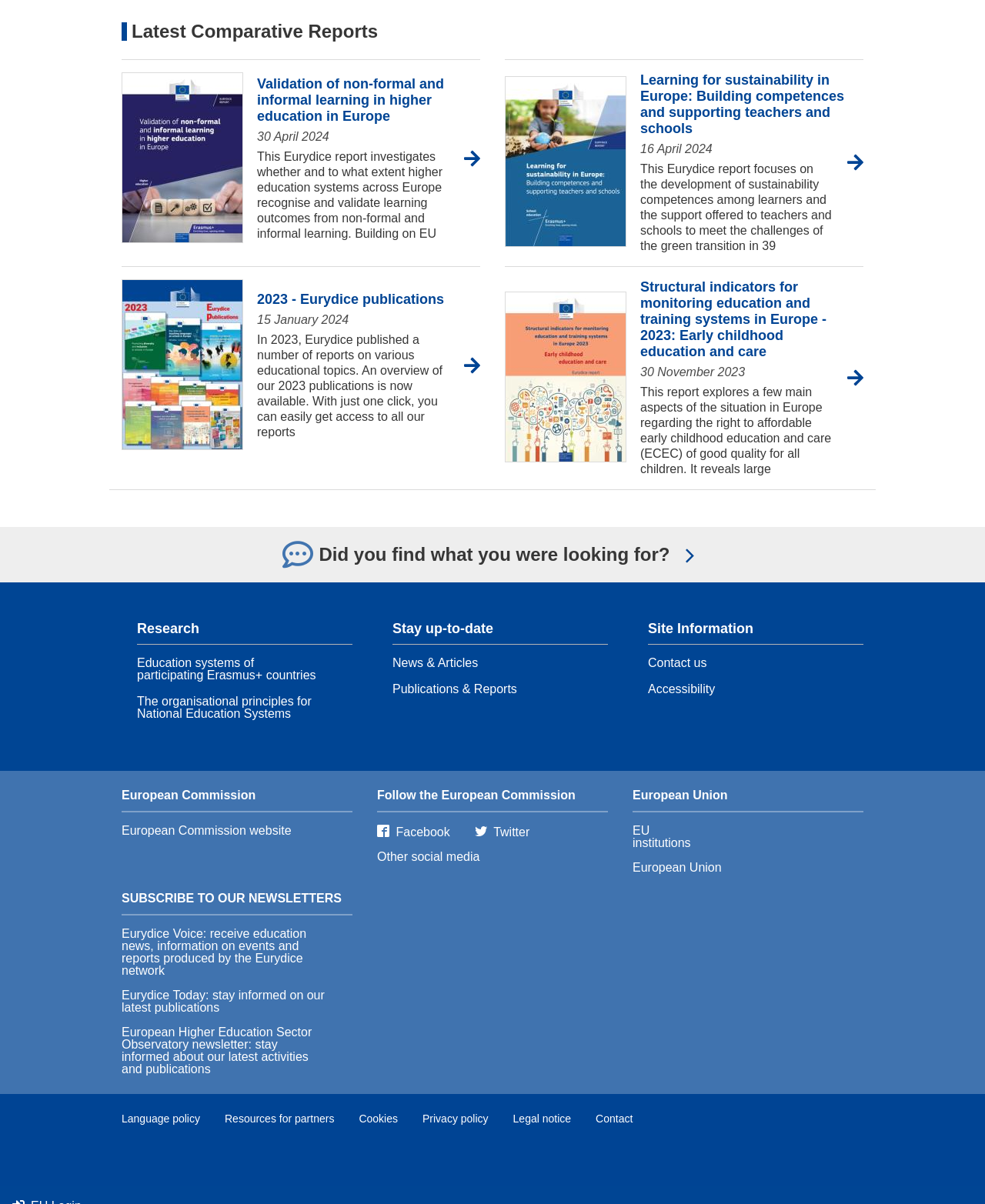Determine the bounding box coordinates of the clickable region to follow the instruction: "explore the Structural indicators 2023 - Early childhood education and care".

[0.65, 0.232, 0.839, 0.298]